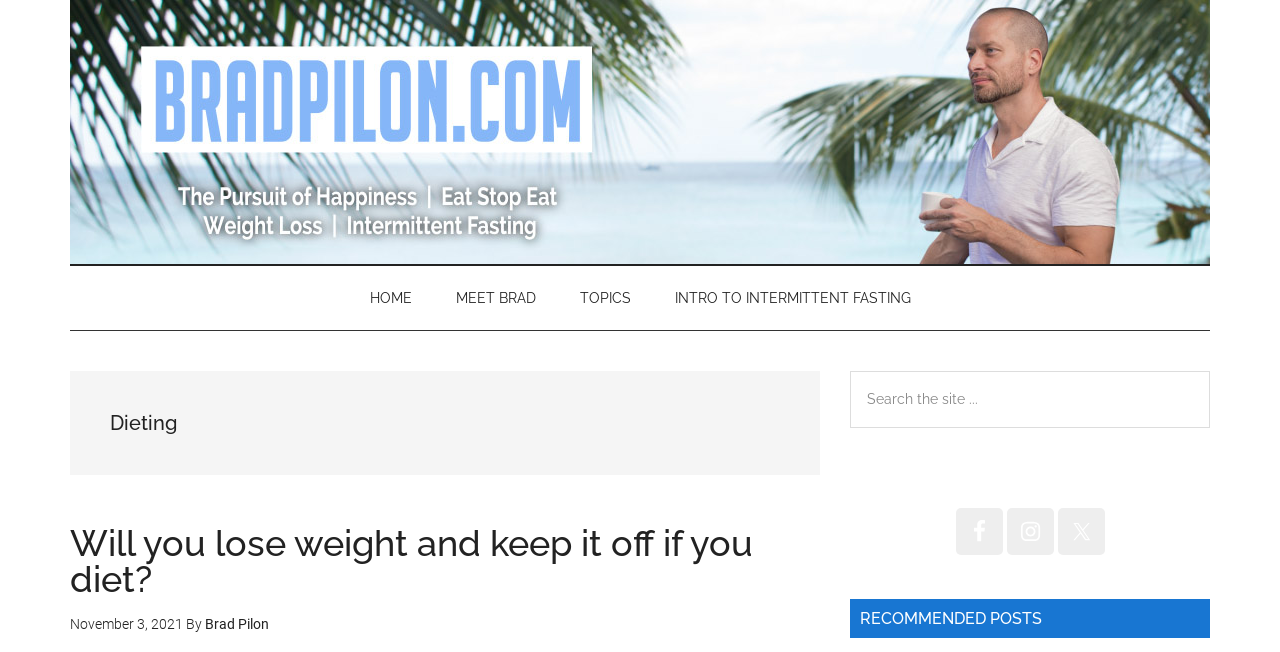Use a single word or phrase to answer the question:
Who is the author of the current blog post?

Brad Pilon